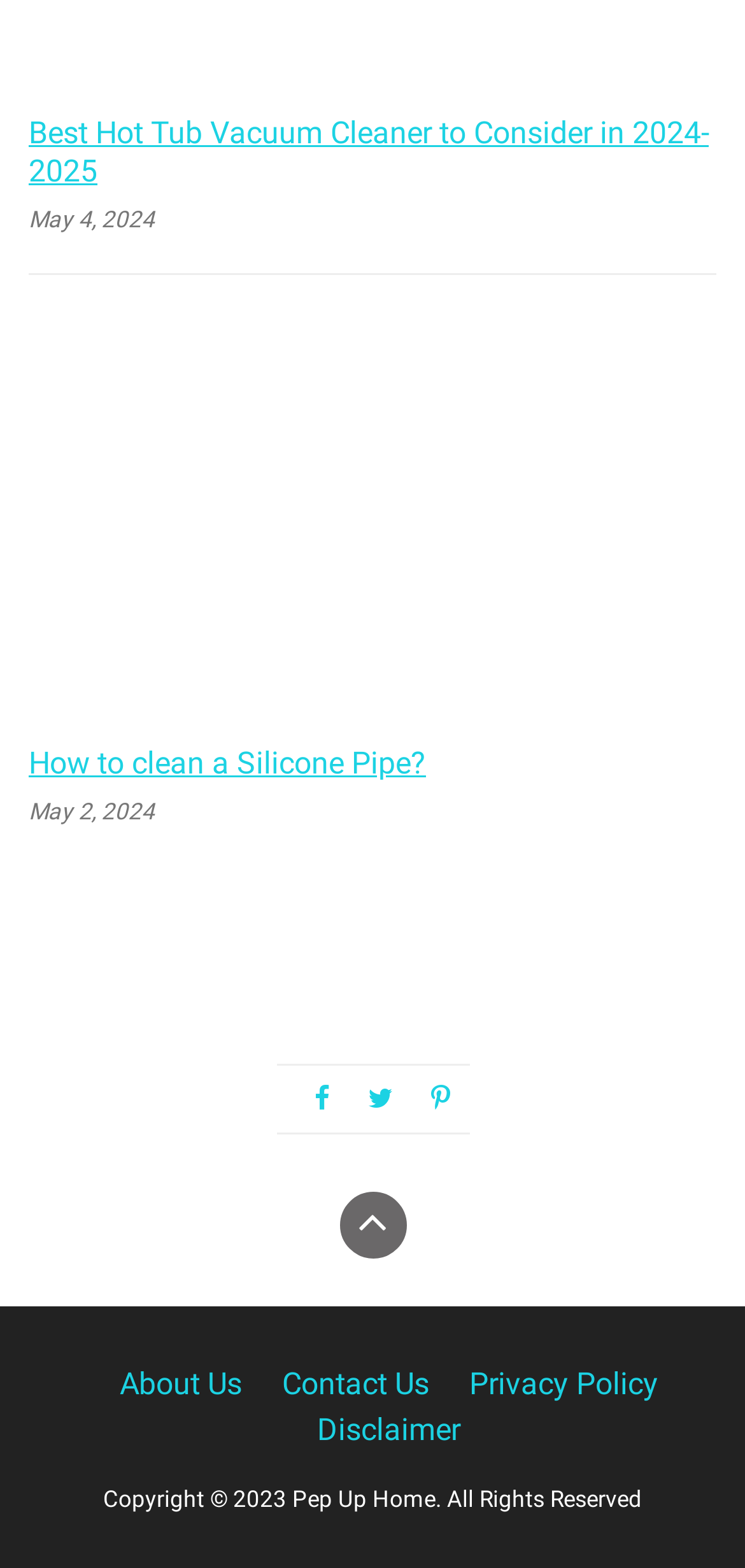How many social media links are there in the webpage?
Refer to the image and provide a concise answer in one word or phrase.

3